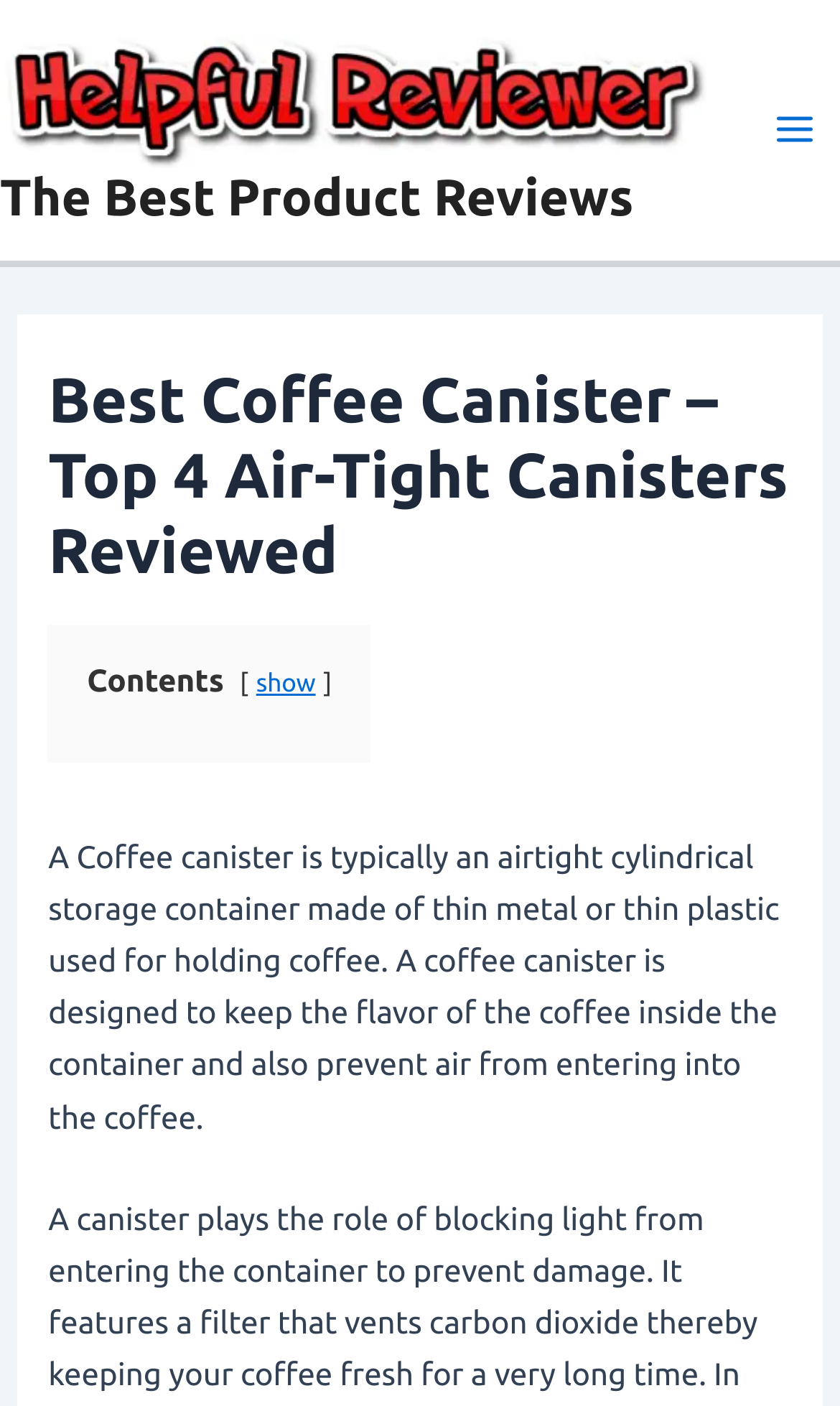Using the details from the image, please elaborate on the following question: What is the purpose of a coffee canister?

The webpage states that a coffee canister is designed to keep the flavor of the coffee inside the container and also prevent air from entering into the coffee, which implies that its purpose is to preserve the flavor and freshness of the coffee.